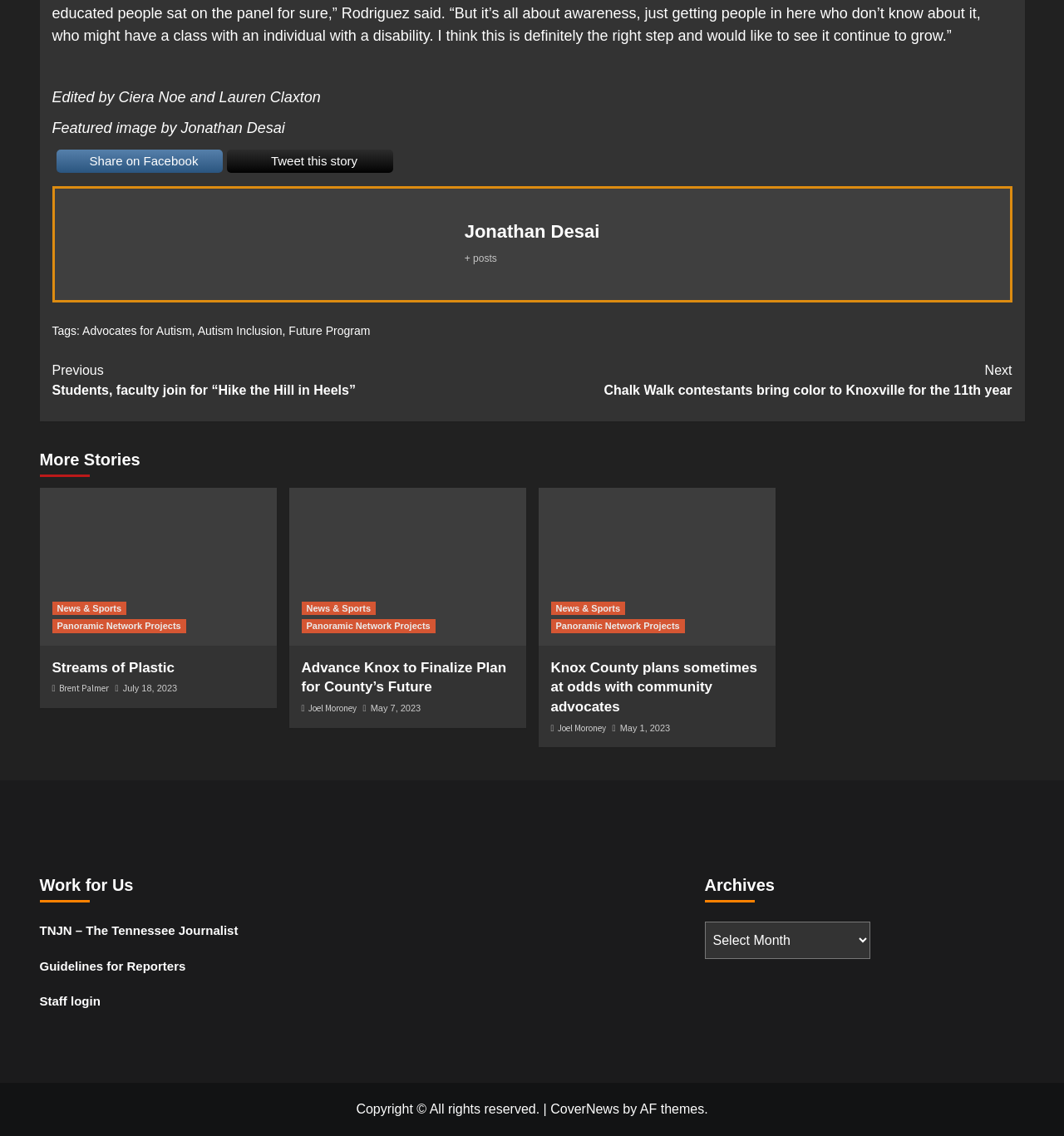Use a single word or phrase to respond to the question:
What is the name of the radio station?

90.3 - The Rock